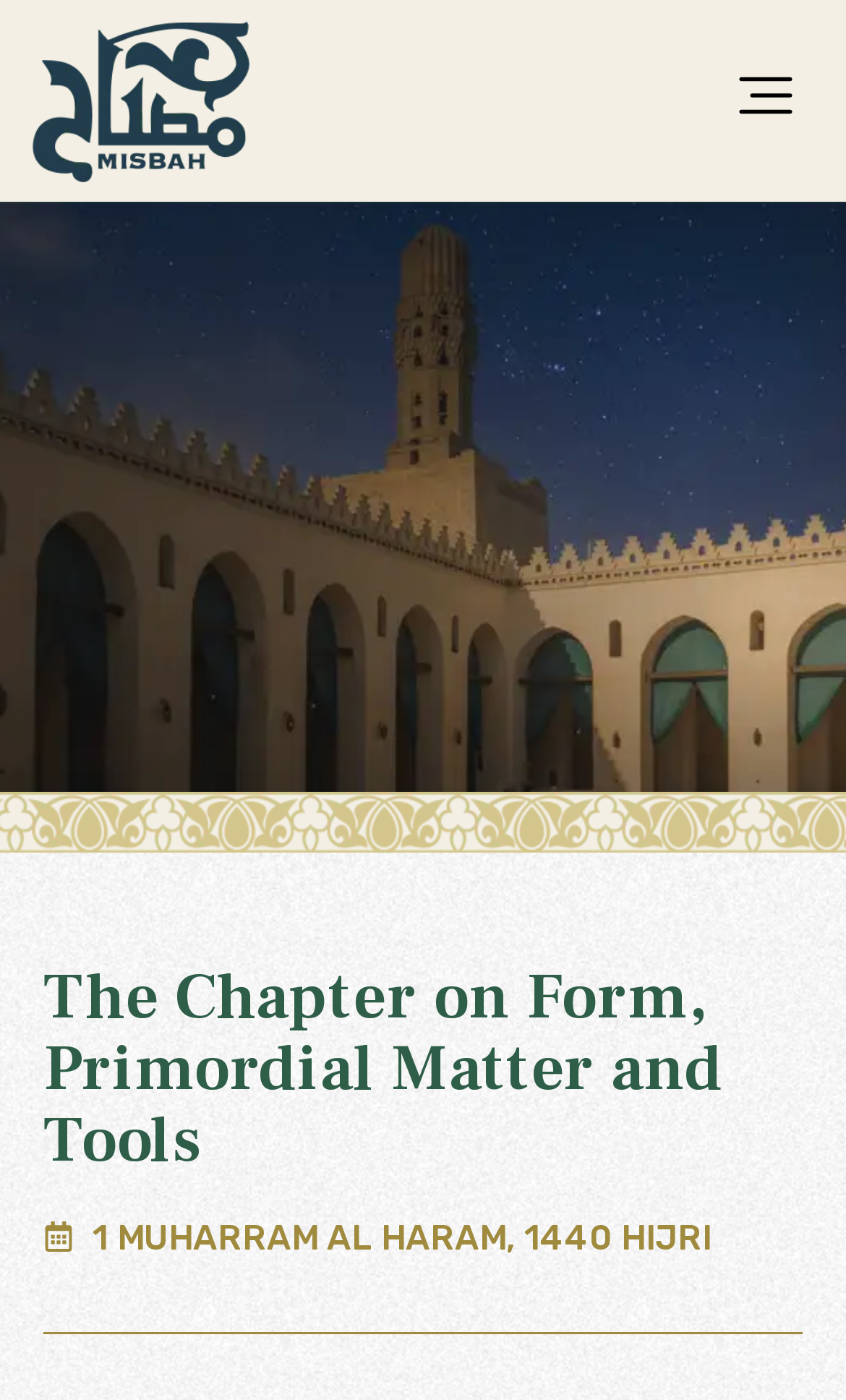Can you identify and provide the main heading of the webpage?

The Chapter on Form, Primordial Matter and Tools